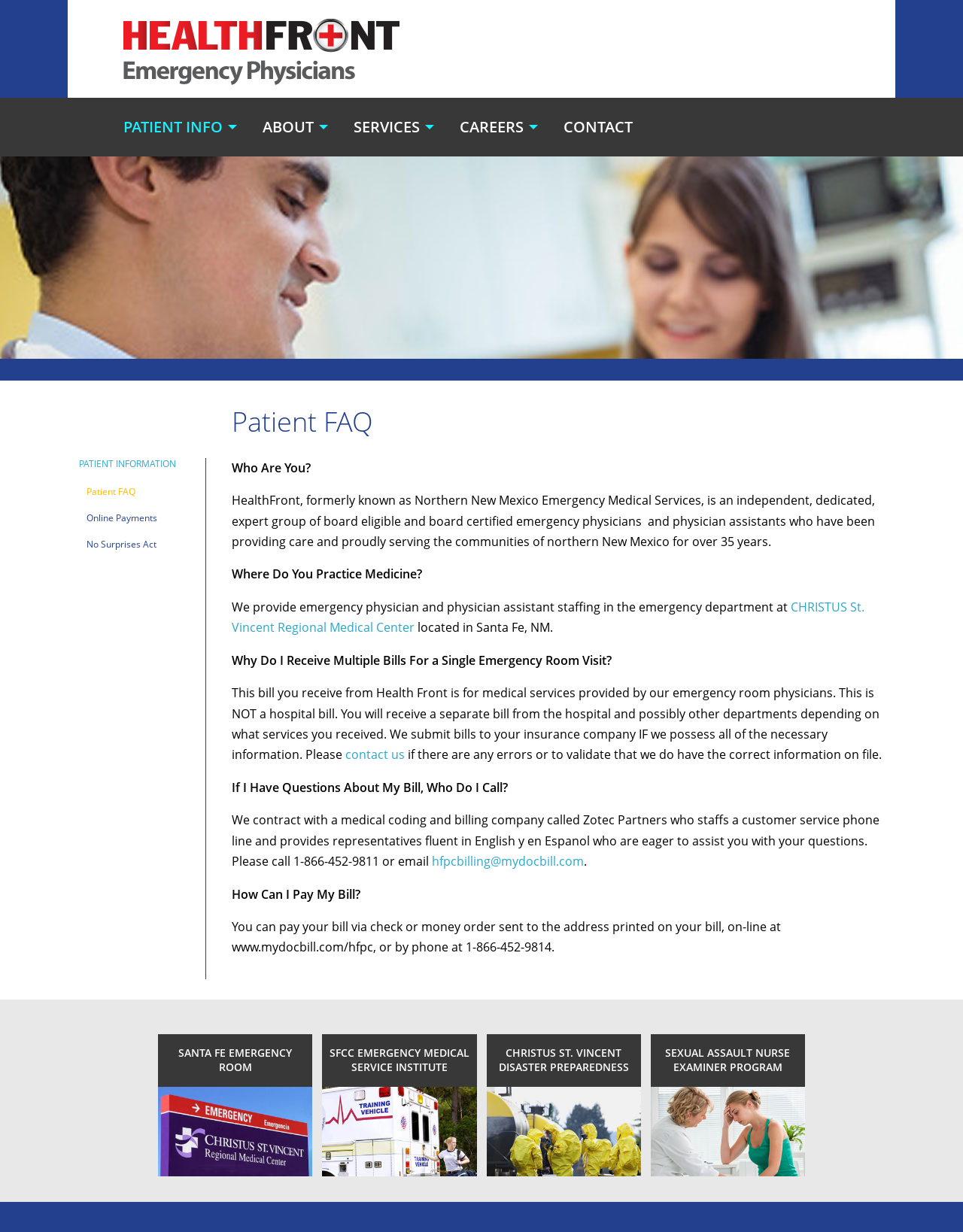Where do HealthFront physicians practice medicine?
Based on the image, give a concise answer in the form of a single word or short phrase.

CHRISTUS St. Vincent Regional Medical Center